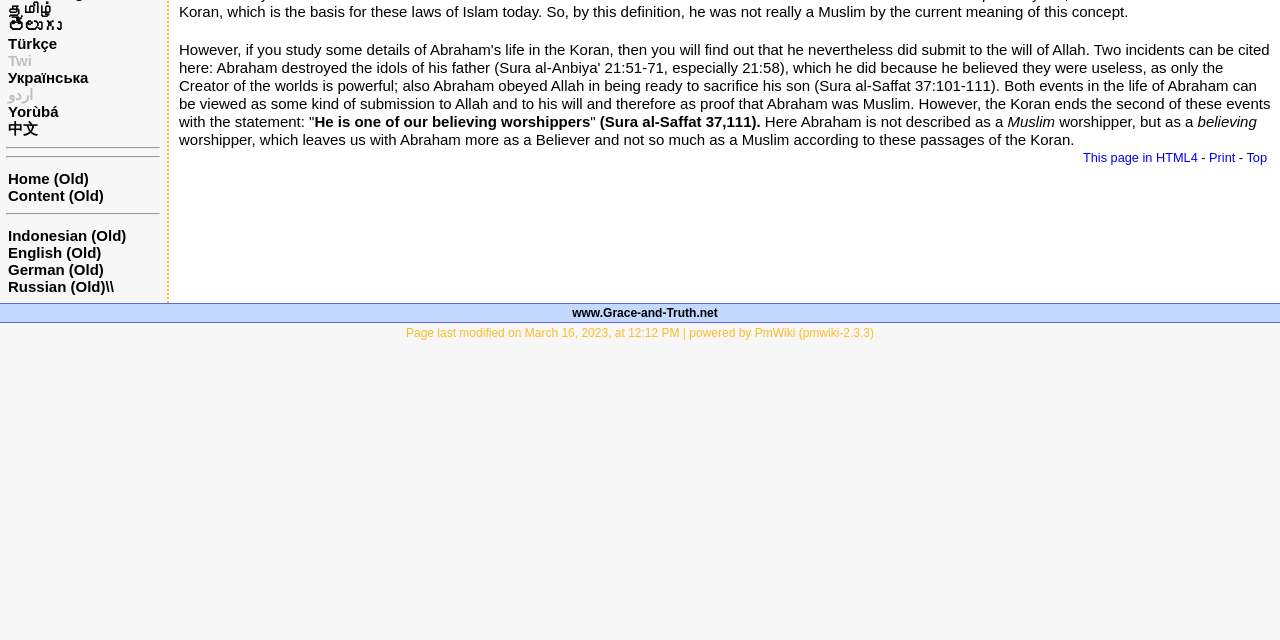Give the bounding box coordinates for this UI element: "தமிழ்". The coordinates should be four float numbers between 0 and 1, arranged as [left, top, right, bottom].

[0.006, 0.002, 0.043, 0.028]